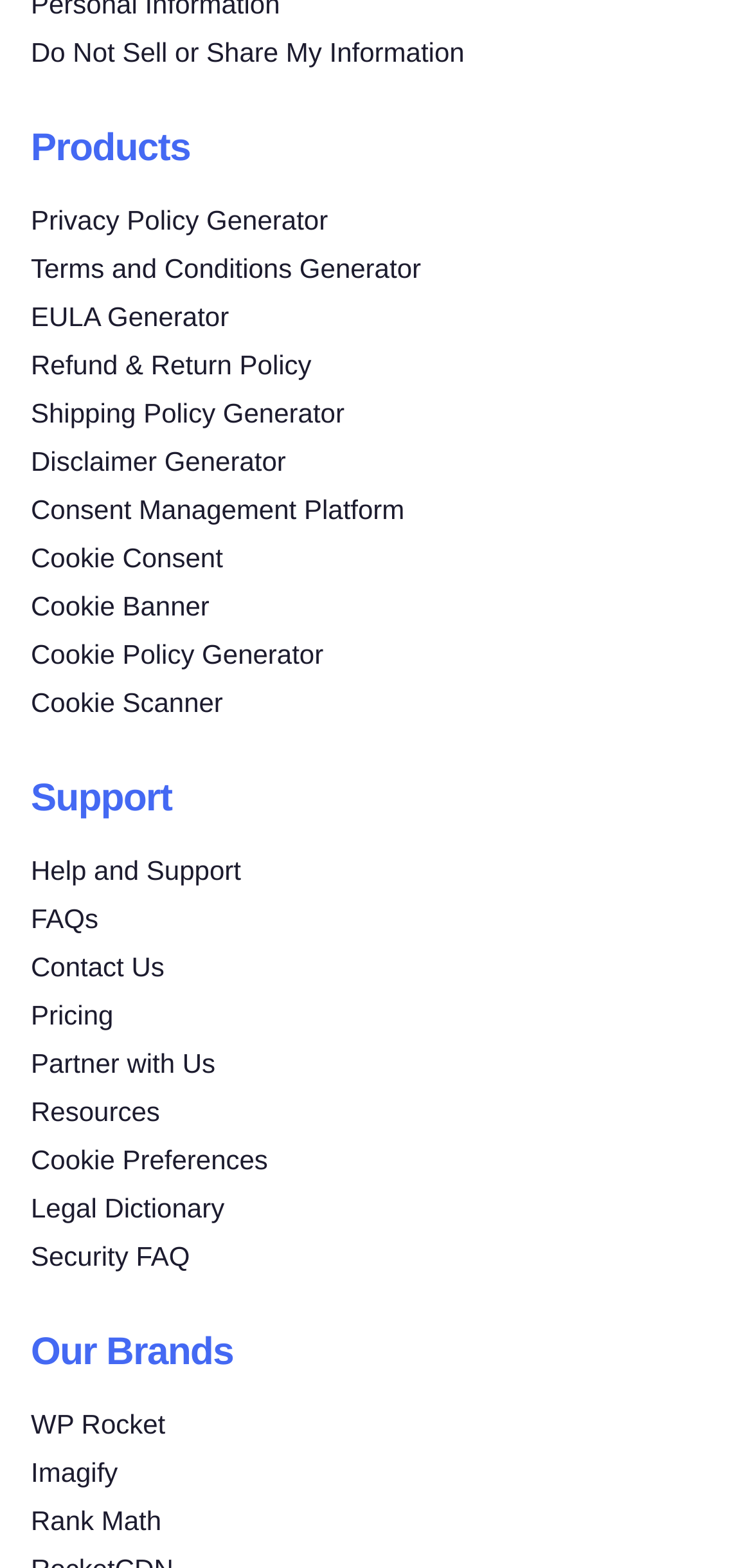Give a one-word or short phrase answer to the question: 
What is the second heading on the webpage?

Support